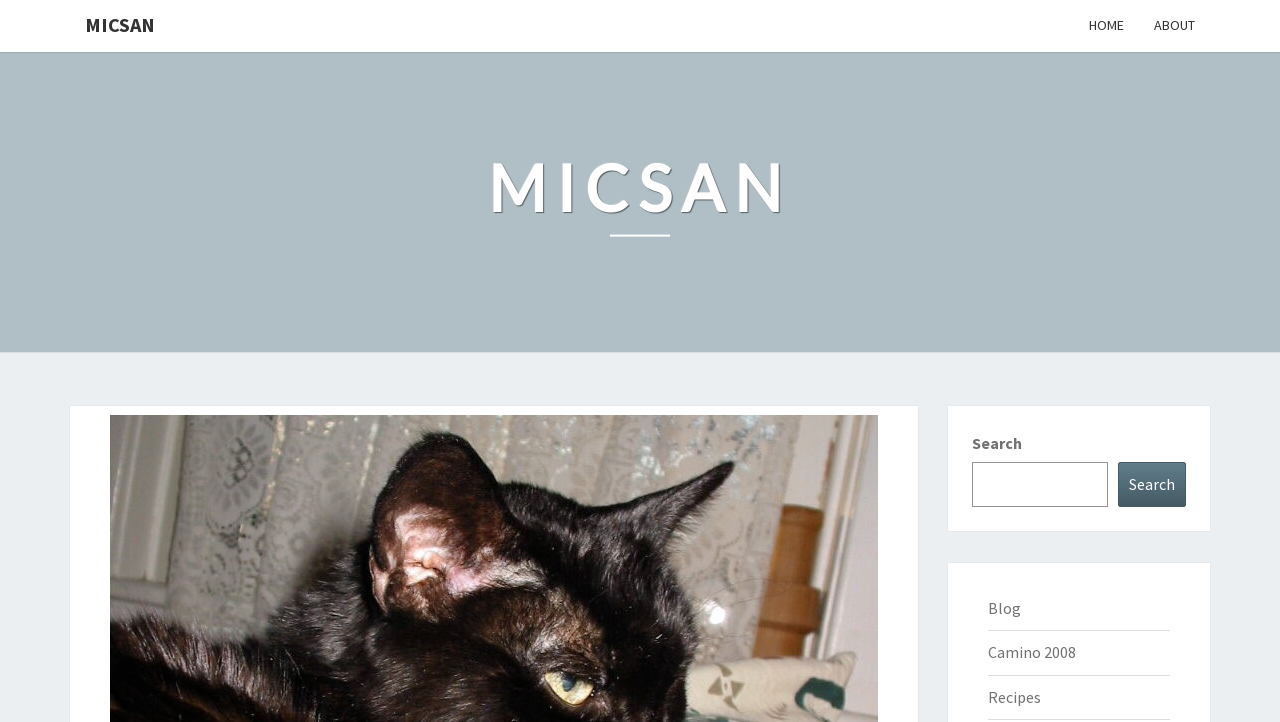Determine the coordinates of the bounding box that should be clicked to complete the instruction: "check Camino 2008". The coordinates should be represented by four float numbers between 0 and 1: [left, top, right, bottom].

[0.771, 0.89, 0.84, 0.917]